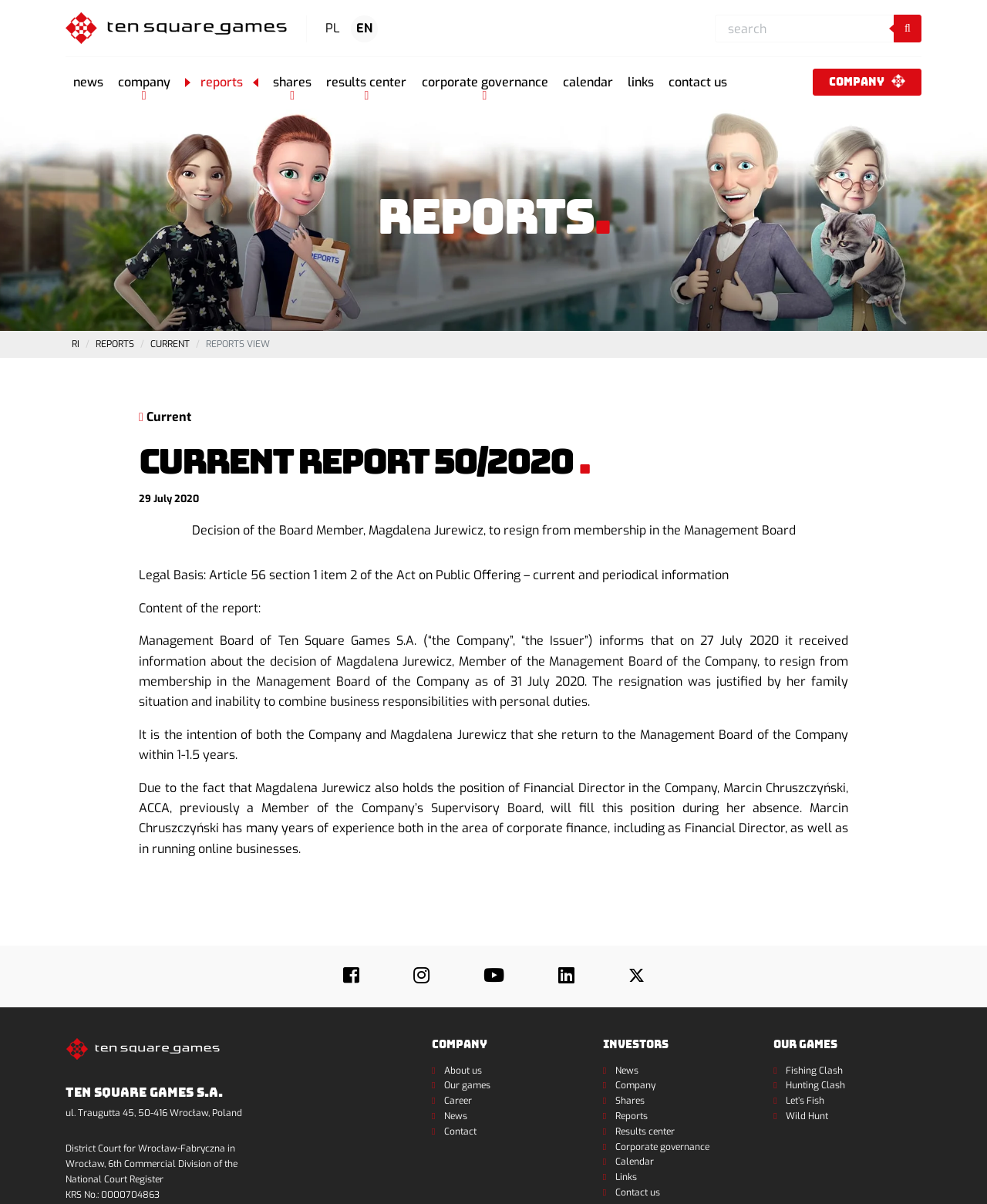Analyze the image and provide a detailed answer to the question: How many links are there in the navigation menu?

I counted the number of links in the navigation menu, which includes 'news', 'company', 'reports', 'shares', 'results center', 'corporate governance', 'calendar', 'links', and 'contact us'.